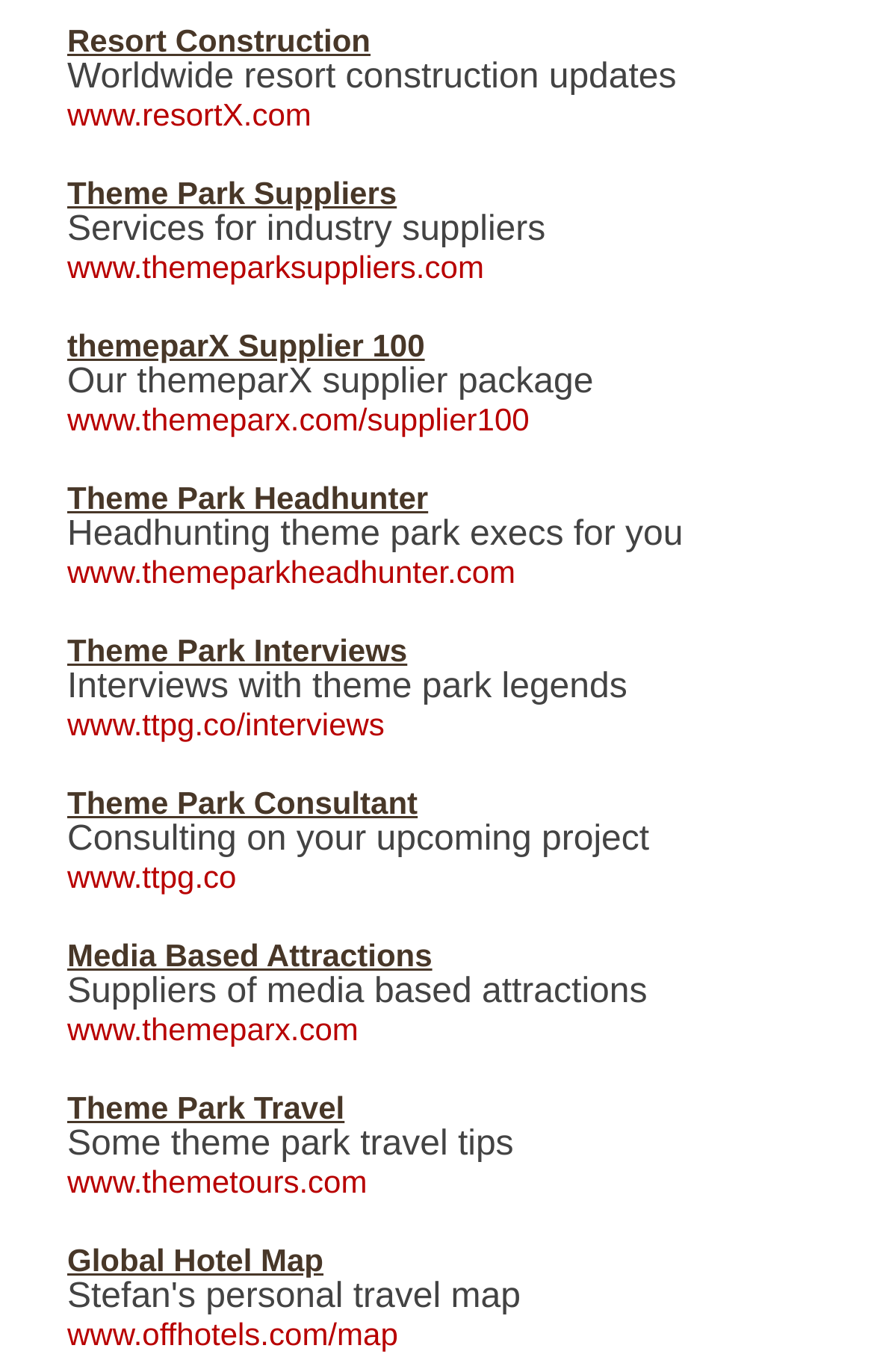Determine the bounding box coordinates of the element that should be clicked to execute the following command: "Visit Worldwide resort construction updates".

[0.077, 0.043, 0.774, 0.071]